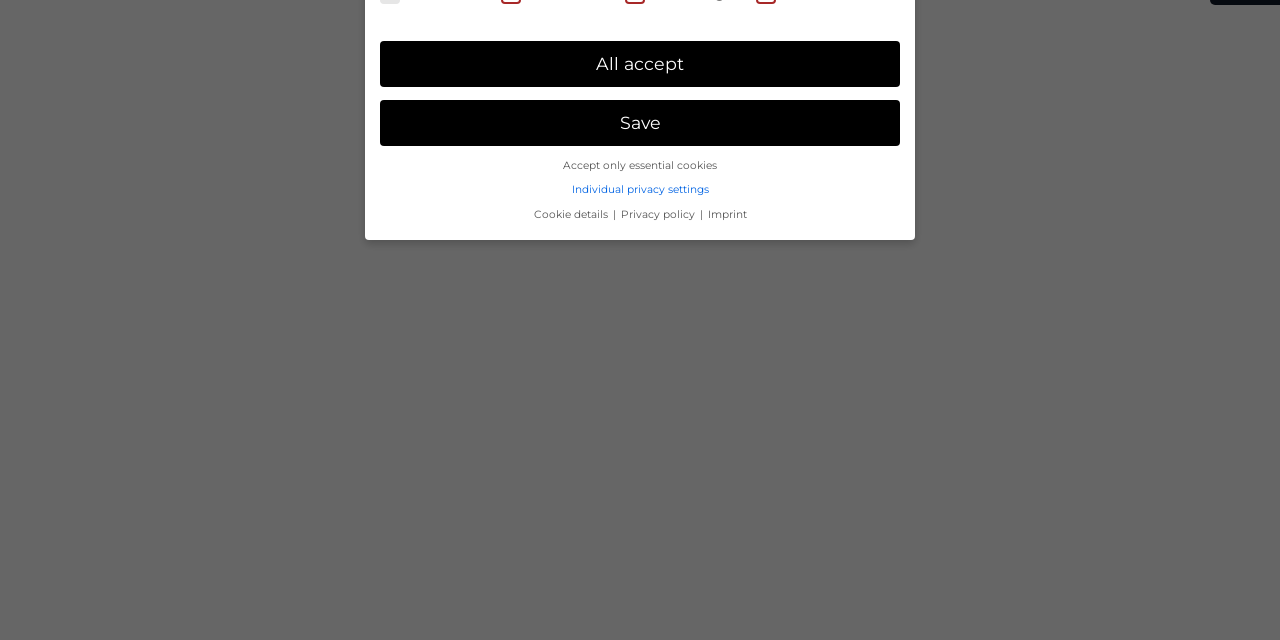Provide the bounding box coordinates of the HTML element this sentence describes: "TRY IT FREE". The bounding box coordinates consist of four float numbers between 0 and 1, i.e., [left, top, right, bottom].

None